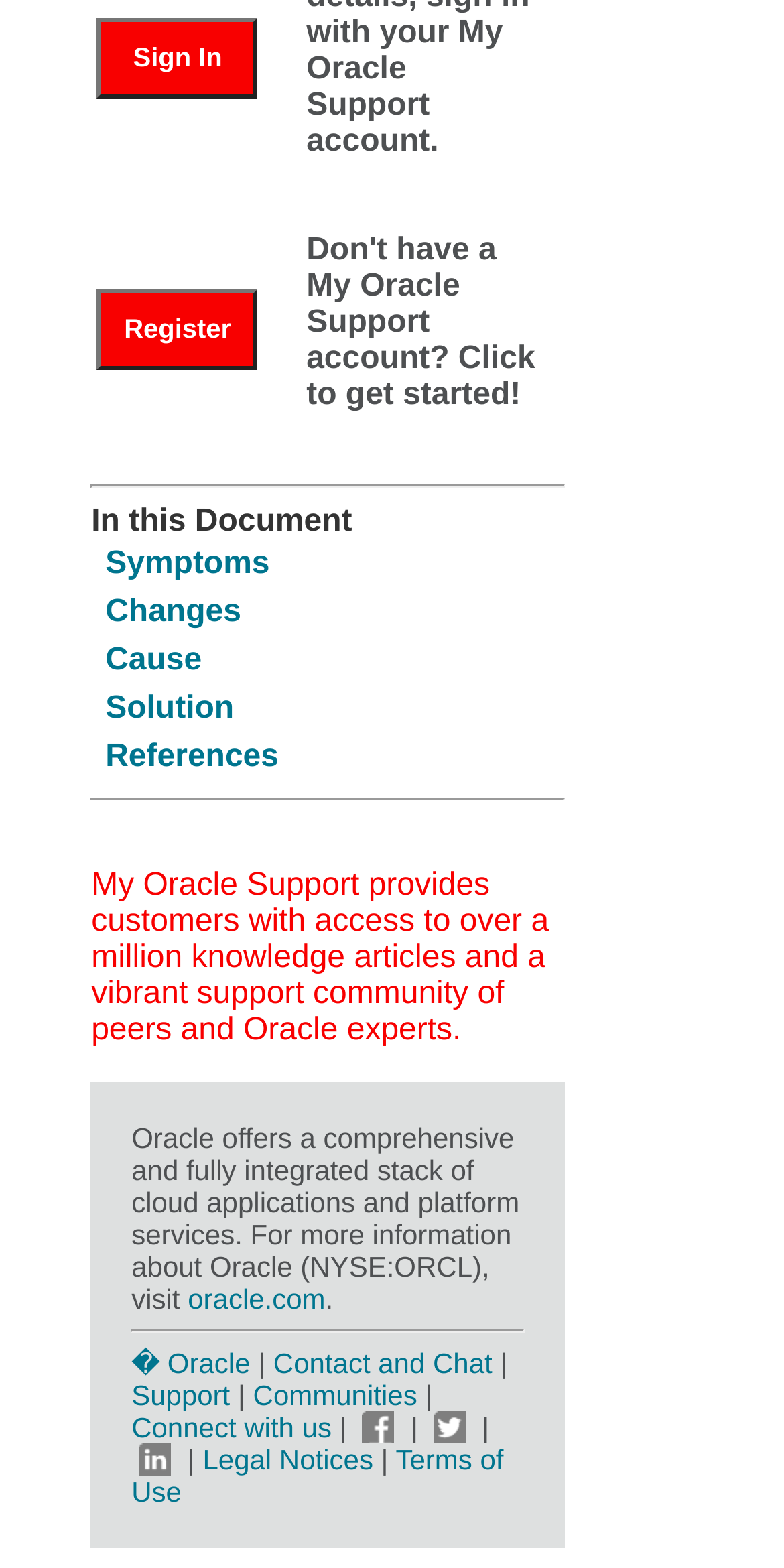Bounding box coordinates are specified in the format (top-left x, top-left y, bottom-right x, bottom-right y). All values are floating point numbers bounded between 0 and 1. Please provide the bounding box coordinate of the region this sentence describes: Legal Notices

[0.258, 0.921, 0.476, 0.941]